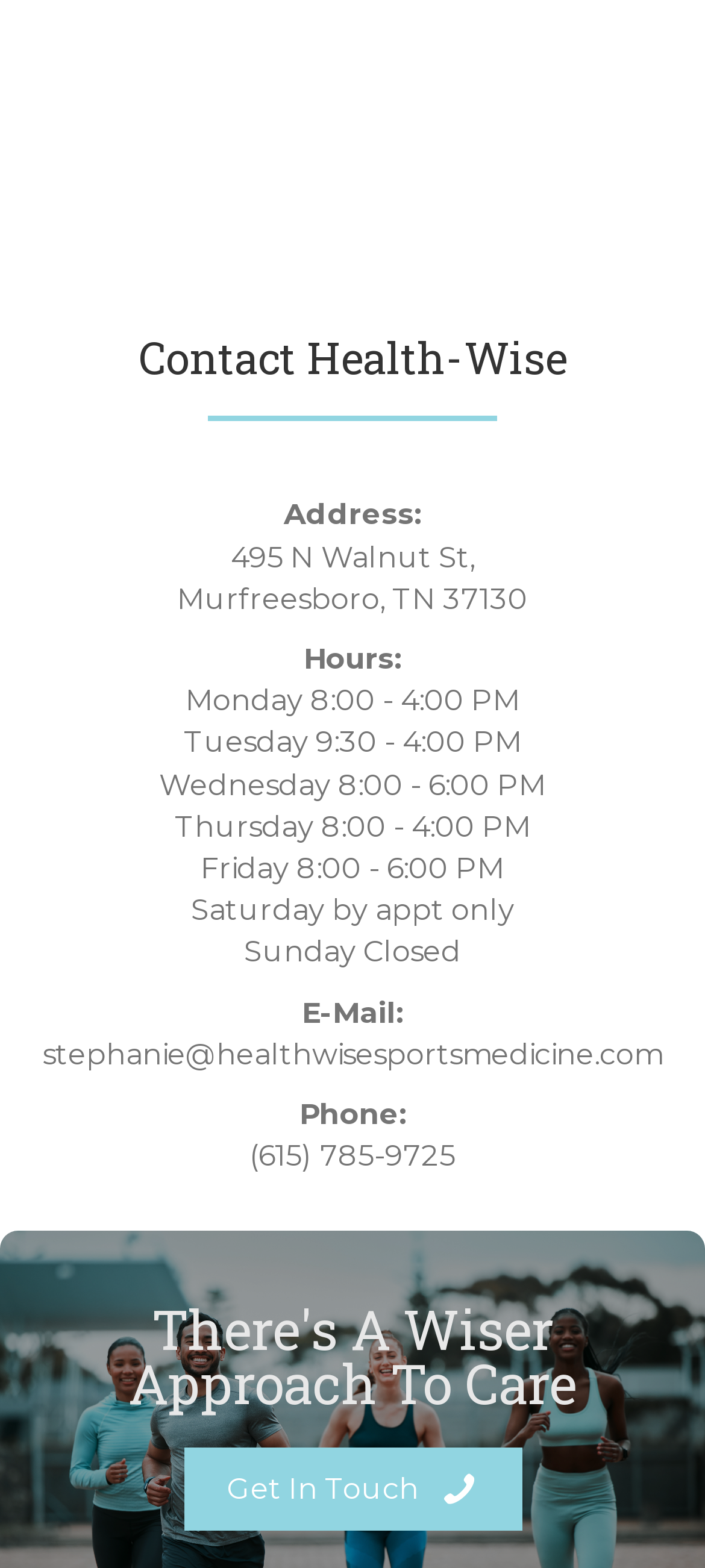What is the purpose of the 'Get In Touch' link?
Give a single word or phrase answer based on the content of the image.

To contact Health-Wise